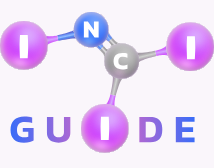Can you give a comprehensive explanation to the question given the content of the image?
What is the connection emphasized in the visual?

The caption highlights that the visual emphasizes the connection between science and beauty, which is reflected in the molecular design of the letters and the focus on chemical components of cosmetic ingredients.